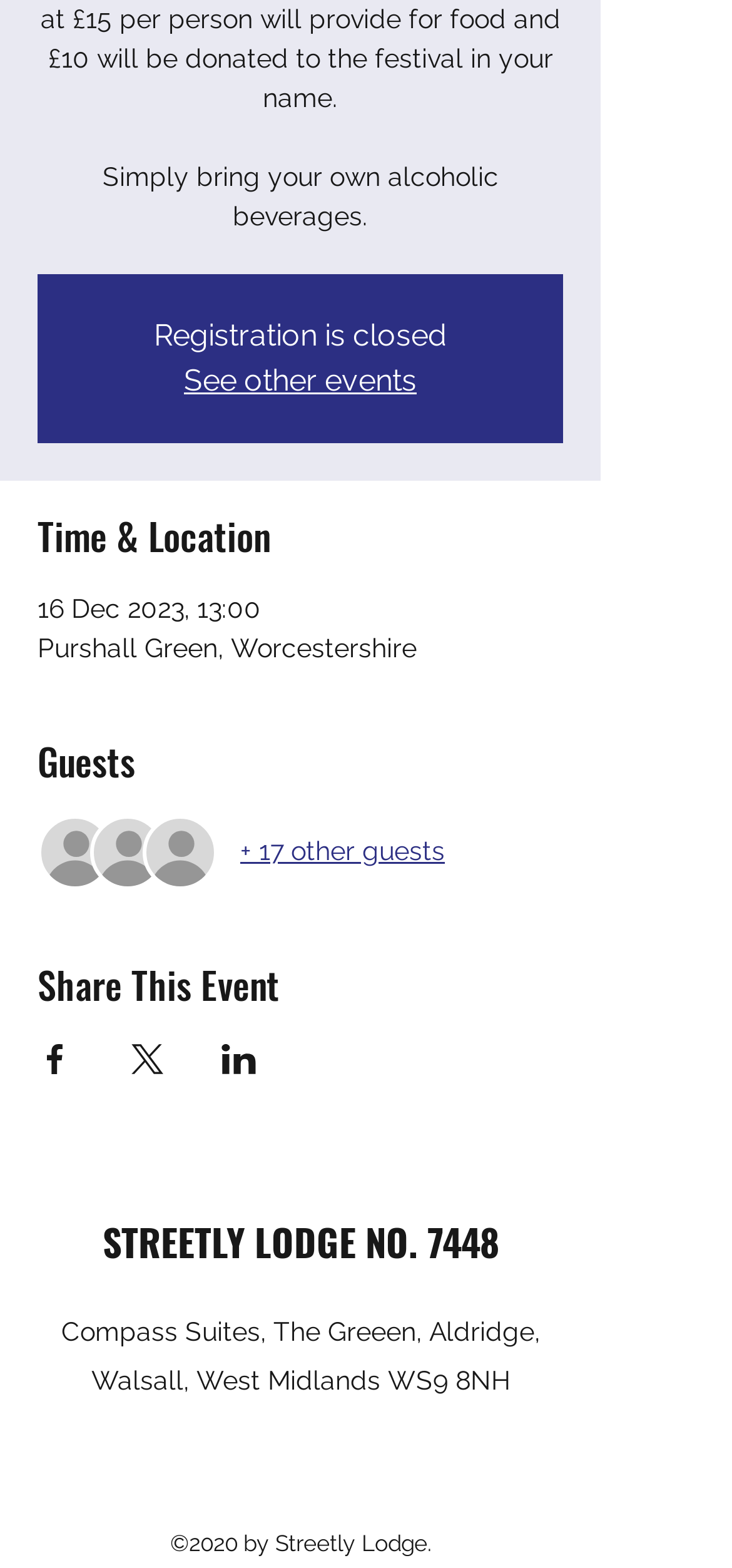Based on the image, give a detailed response to the question: What is the address of Compass Suites?

The address of Compass Suites can be found by looking at the static text 'Compass Suites, The Greeen, Aldridge, Walsall, West Midlands WS9 8NH' at the bottom of the webpage.